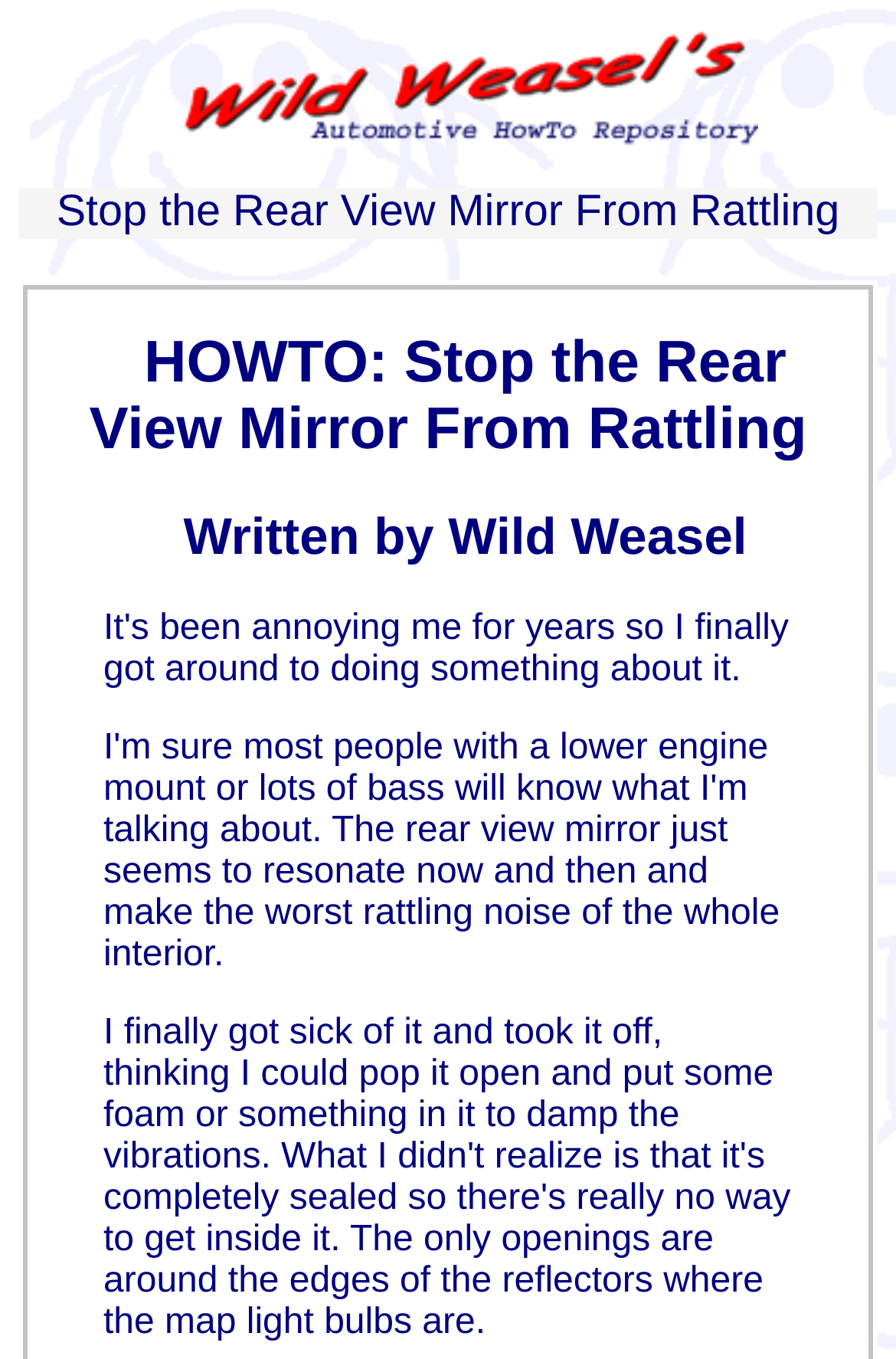Give a short answer to this question using one word or a phrase:
What is the name of the repository?

Wild Weasel's Automotive HowTo Repository